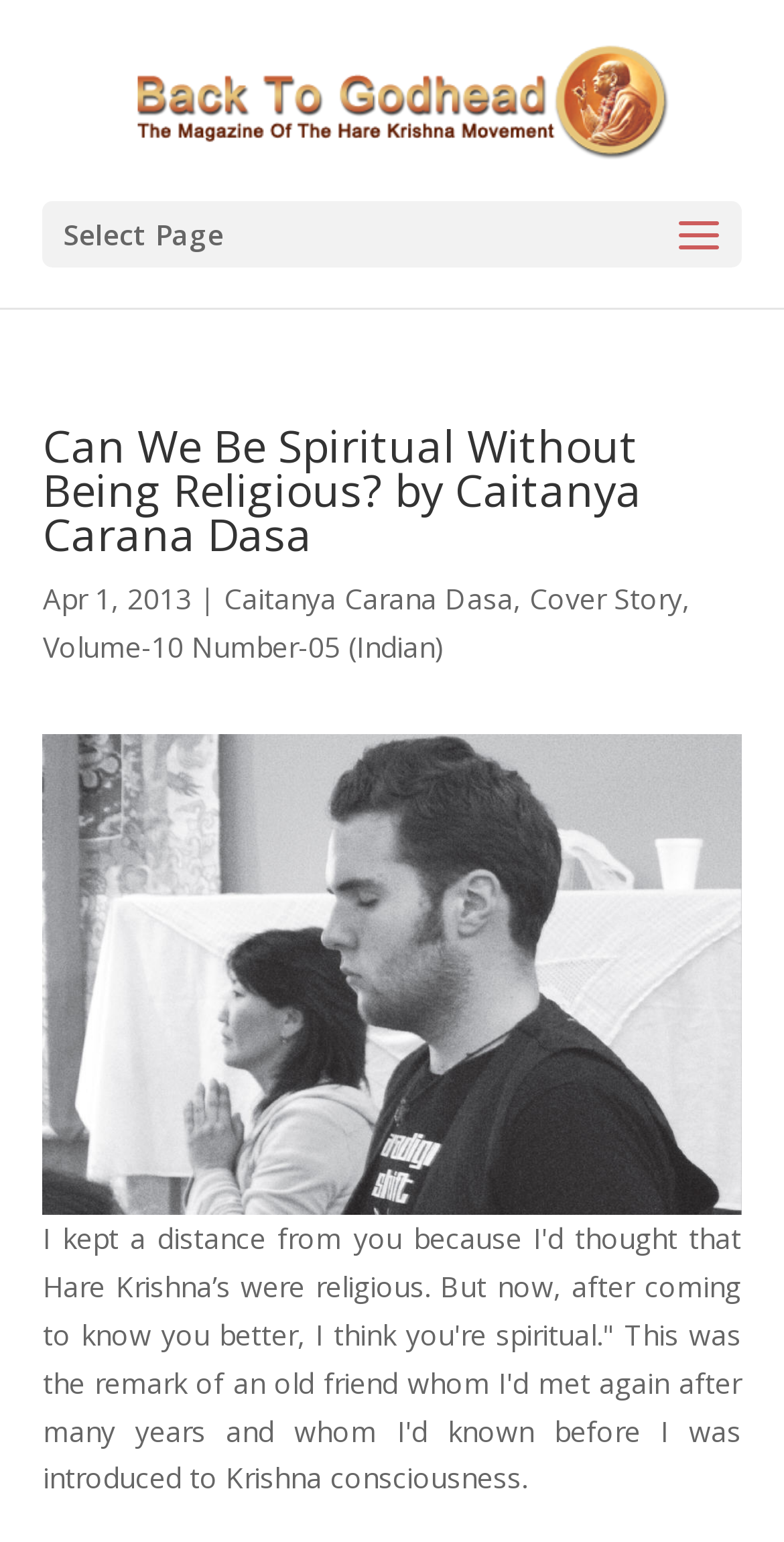What is the first sentence of the article?
Please answer the question with a single word or phrase, referencing the image.

I kept a distance from you because I’d thought that Hare Krishna’s were religious.